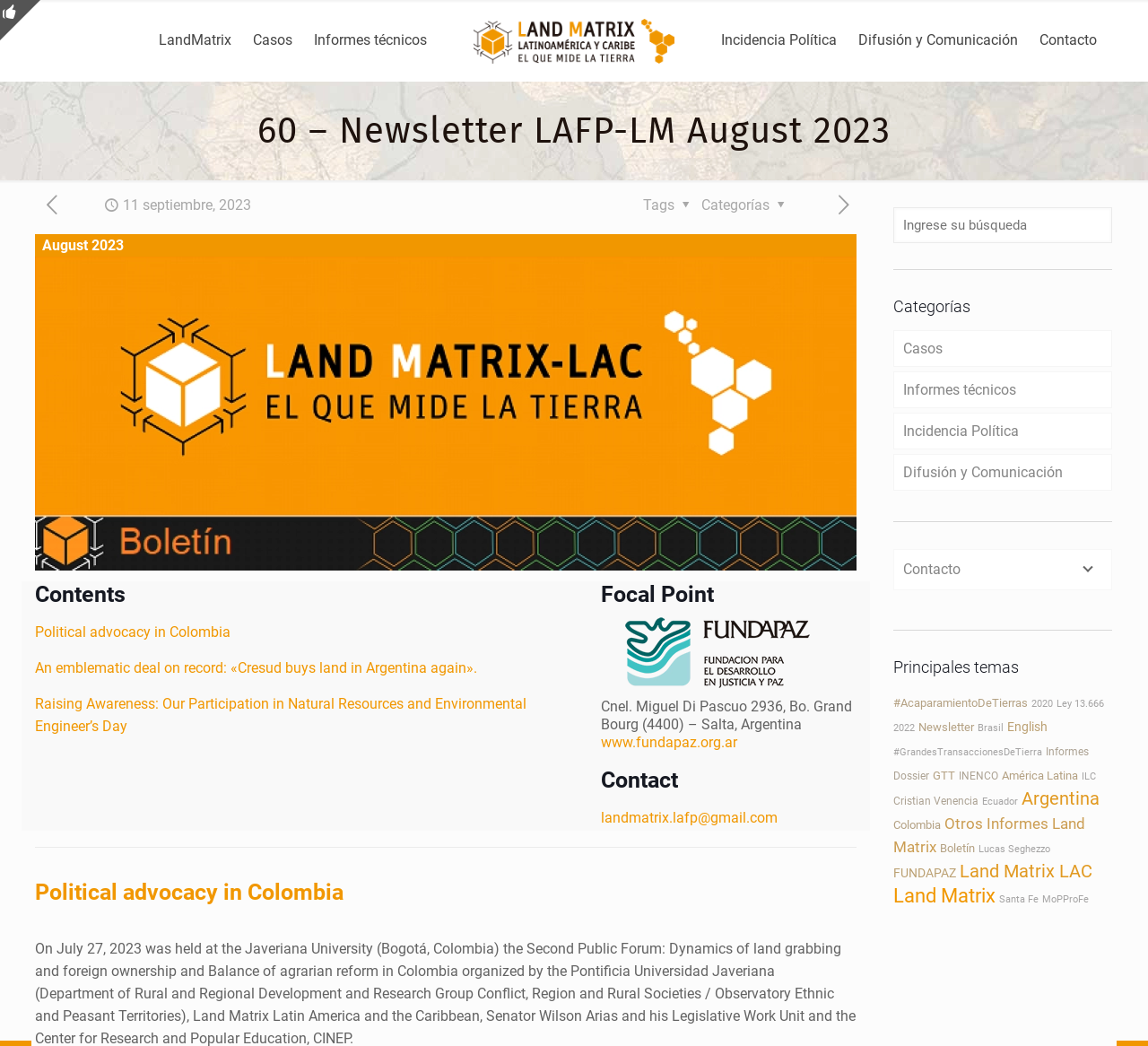Find and indicate the bounding box coordinates of the region you should select to follow the given instruction: "search for something in the search bar".

[0.778, 0.198, 0.969, 0.232]